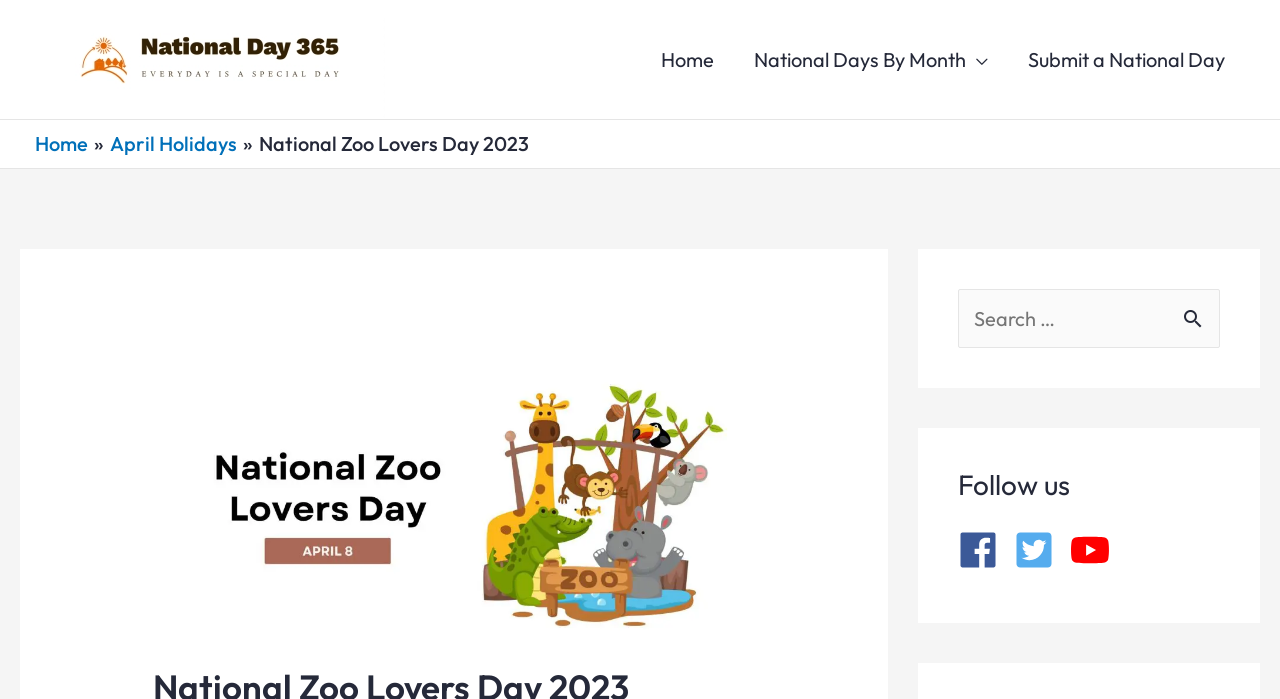Describe the webpage meticulously, covering all significant aspects.

The webpage is dedicated to National Zoo Lovers Day, celebrated on April 8th. At the top left, there is a link to "National Day Calendar 2024" accompanied by an image with the same name. Below this, a navigation menu labeled "Site Navigation" spans across the top of the page, containing three links: "Home", "National Days By Month", and "Submit a National Day".

On the left side, a "Breadcrumbs" navigation menu displays a hierarchical structure, with links to "Home" and "April Holidays", followed by a static text element displaying "National Zoo Lovers Day 2023". Below this text, a large image related to National Zoo Lovers Day is positioned.

In the middle of the page, a search function is available, consisting of a search box and a "Search" button. Above this, a complementary section contains a heading "Follow us" and three social media links to Facebook, Twitter, and YouTube, each accompanied by an icon image.

Overall, the webpage provides a clear structure, with navigation menus and a search function at the top, and a prominent display of information related to National Zoo Lovers Day in the middle.